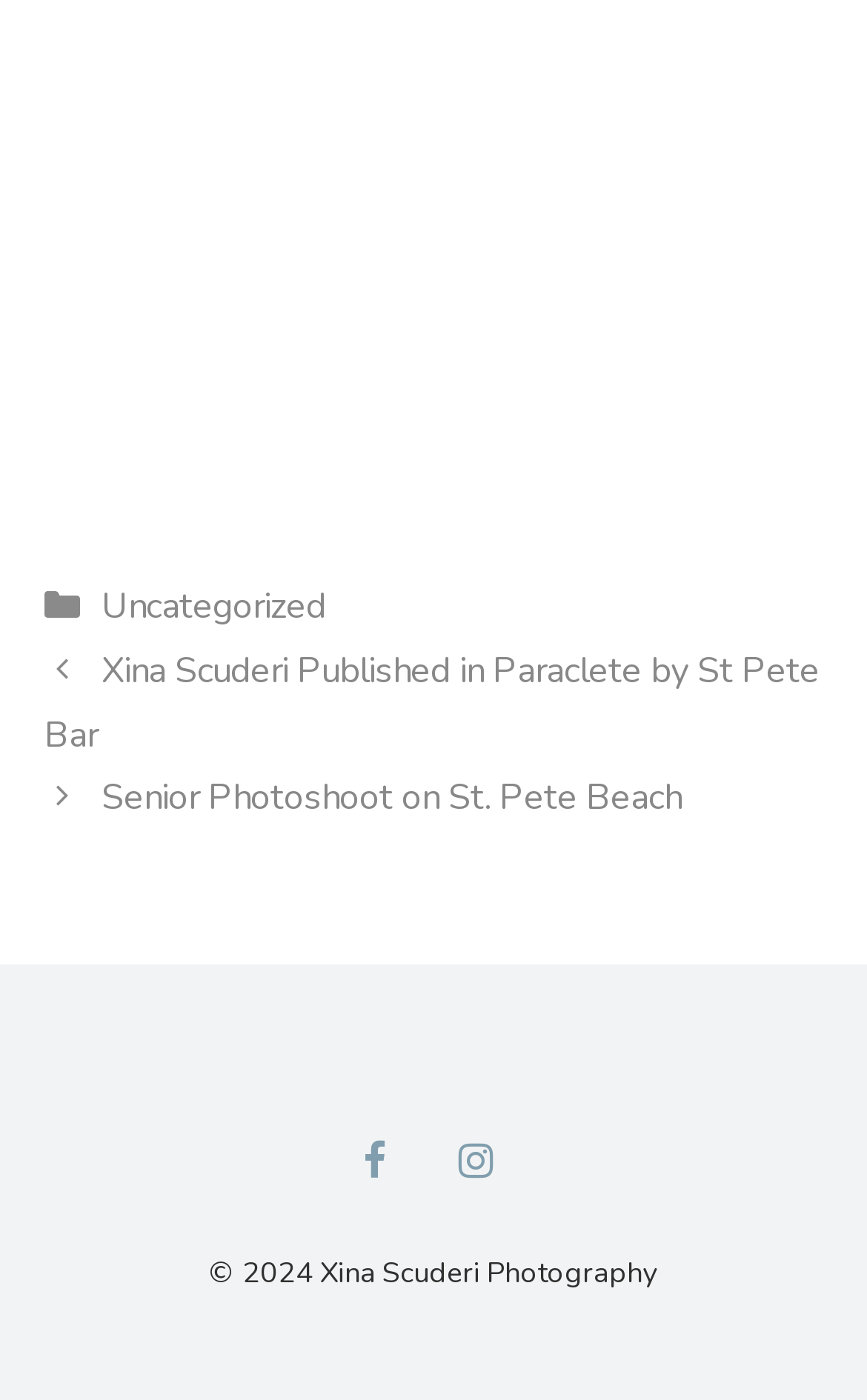Extract the bounding box of the UI element described as: "https://pmpgp.de/pmpgp/download.htm".

None